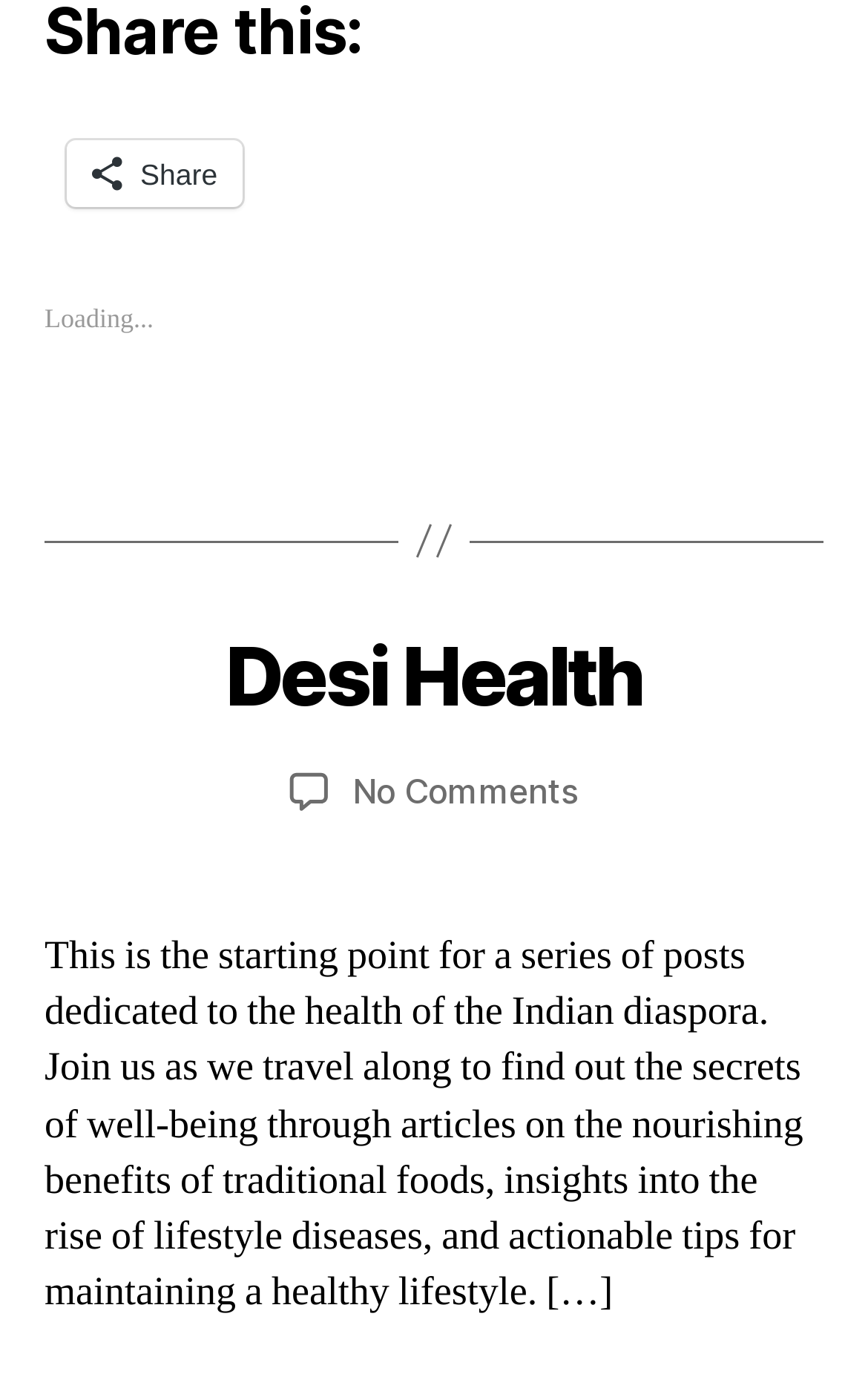Identify the bounding box coordinates of the area you need to click to perform the following instruction: "Share the page".

[0.077, 0.101, 0.279, 0.148]